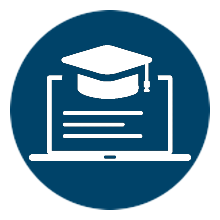Explain in detail what you see in the image.

This image features a stylized icon representing educational courses. The design includes a graduation cap above a laptop, symbolizing online learning and the pursuit of knowledge. The circular background enhances the icon's visibility, creating a modern and engaging appearance that resonates with themes of education and digital learning platforms. This visual element is likely used to signify a section related to courses or educational resources, inviting users to explore further opportunities for learning and growth.